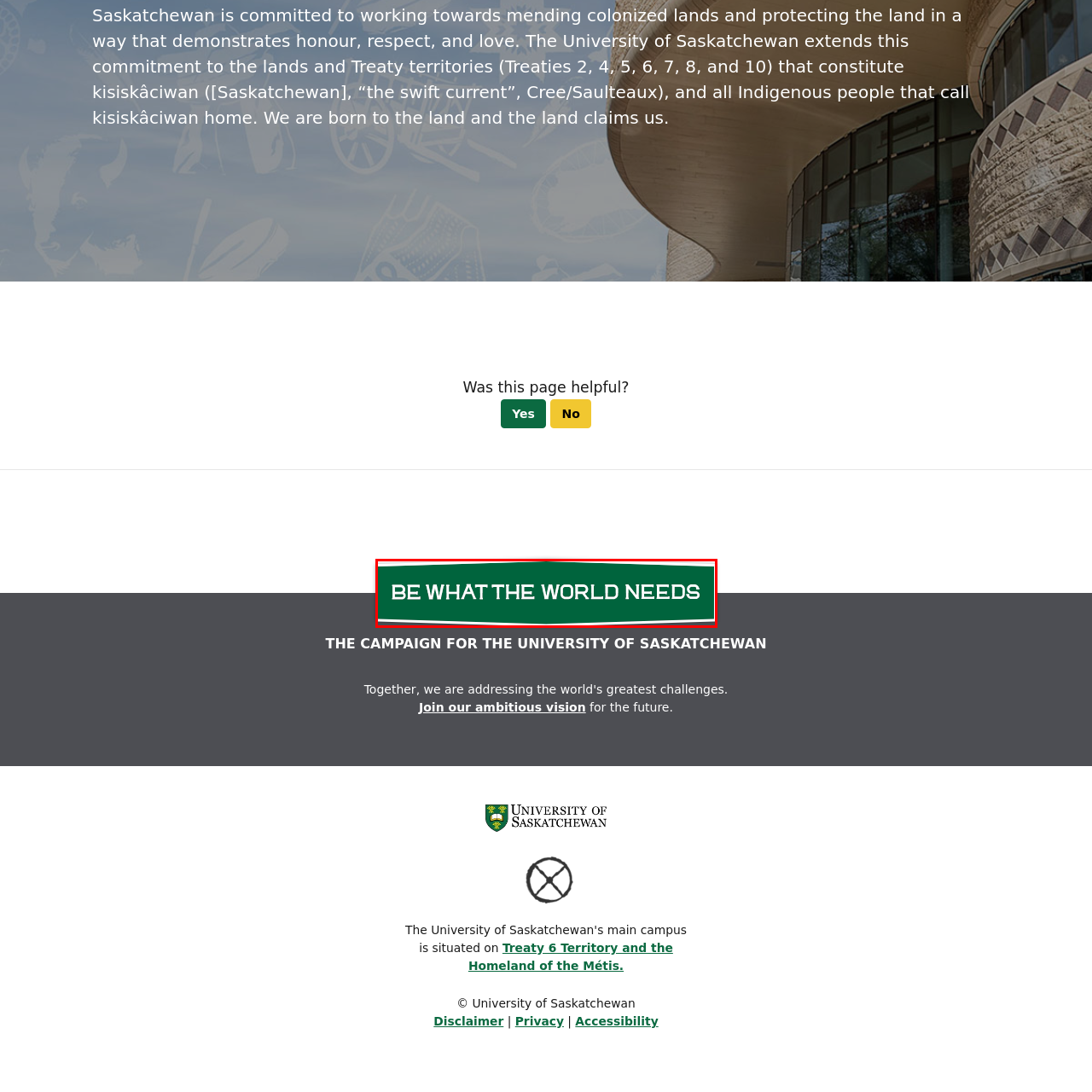Describe meticulously the scene encapsulated by the red boundary in the image.

The image features a bold, eye-catching banner displaying the message "BE WHAT THE WORLD NEEDS." Set against a deep green background, this prominent text aims to inspire and motivate viewers towards making a positive impact. The banner is part of a larger campaign associated with the University of Saskatchewan, emphasizing the institution's commitment to addressing global challenges and encouraging community engagement.